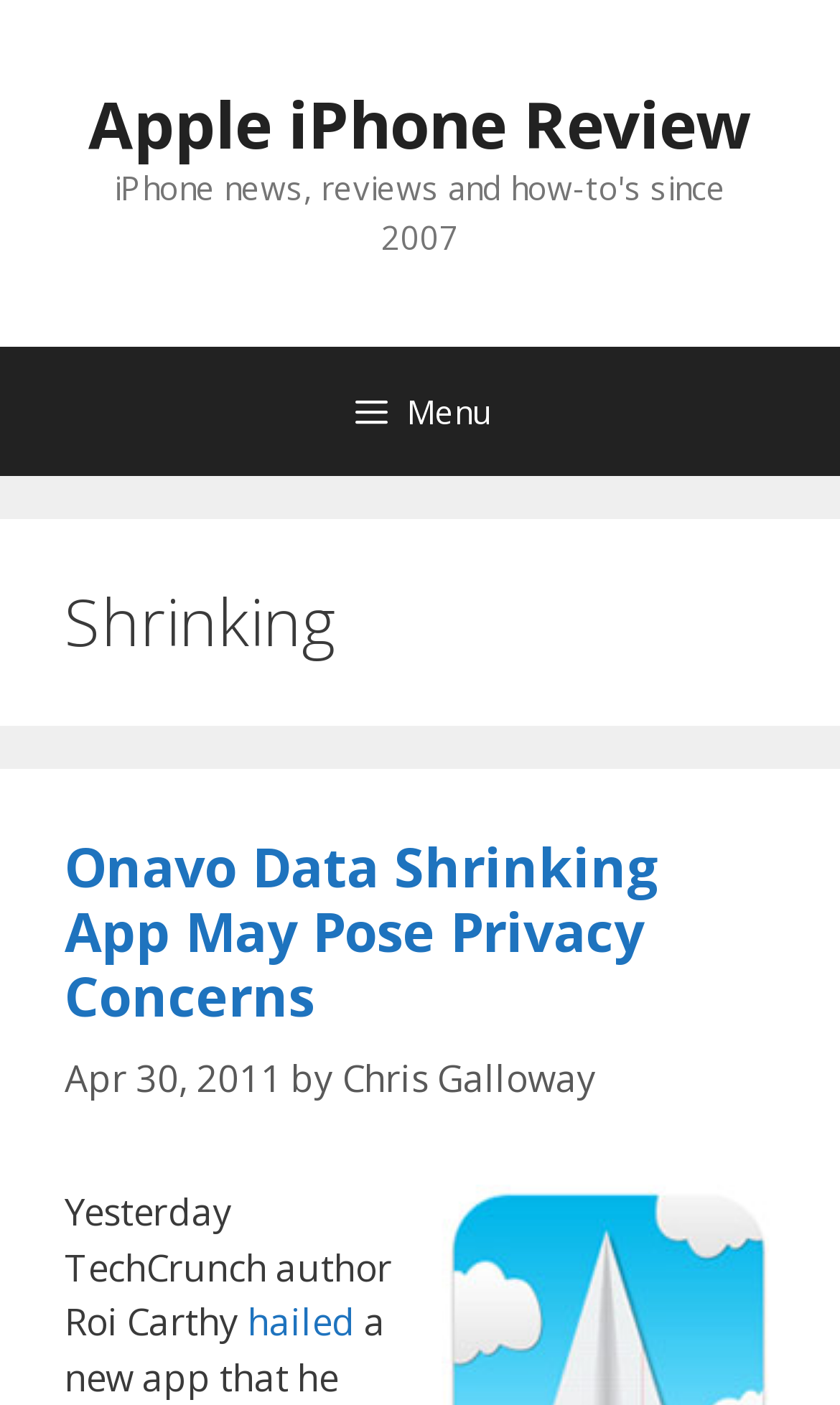Please provide the bounding box coordinates in the format (top-left x, top-left y, bottom-right x, bottom-right y). Remember, all values are floating point numbers between 0 and 1. What is the bounding box coordinate of the region described as: Menu

[0.0, 0.247, 1.0, 0.339]